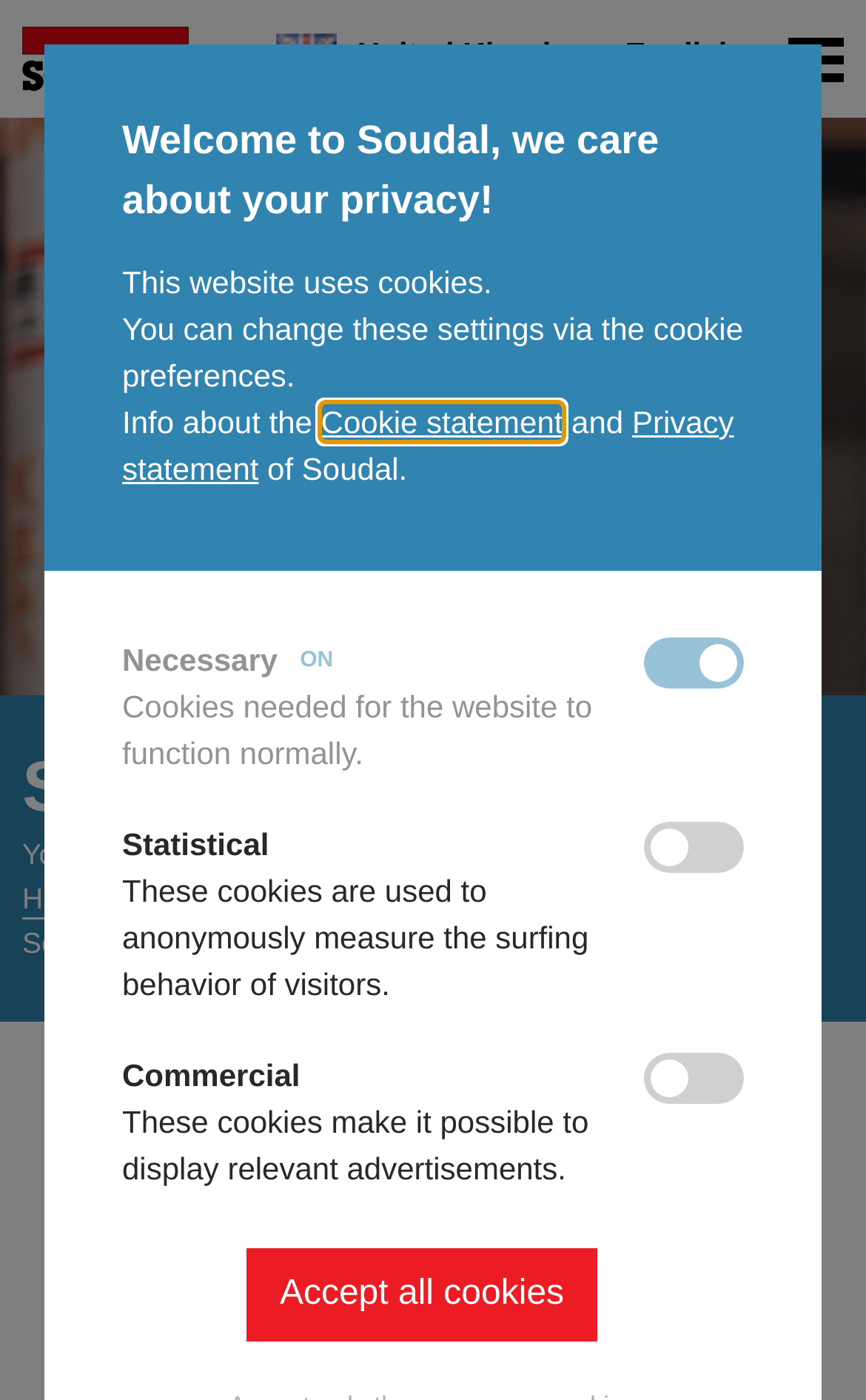Find the bounding box of the element with the following description: "Share by Mail". The coordinates must be four float numbers between 0 and 1, formatted as [left, top, right, bottom].

None